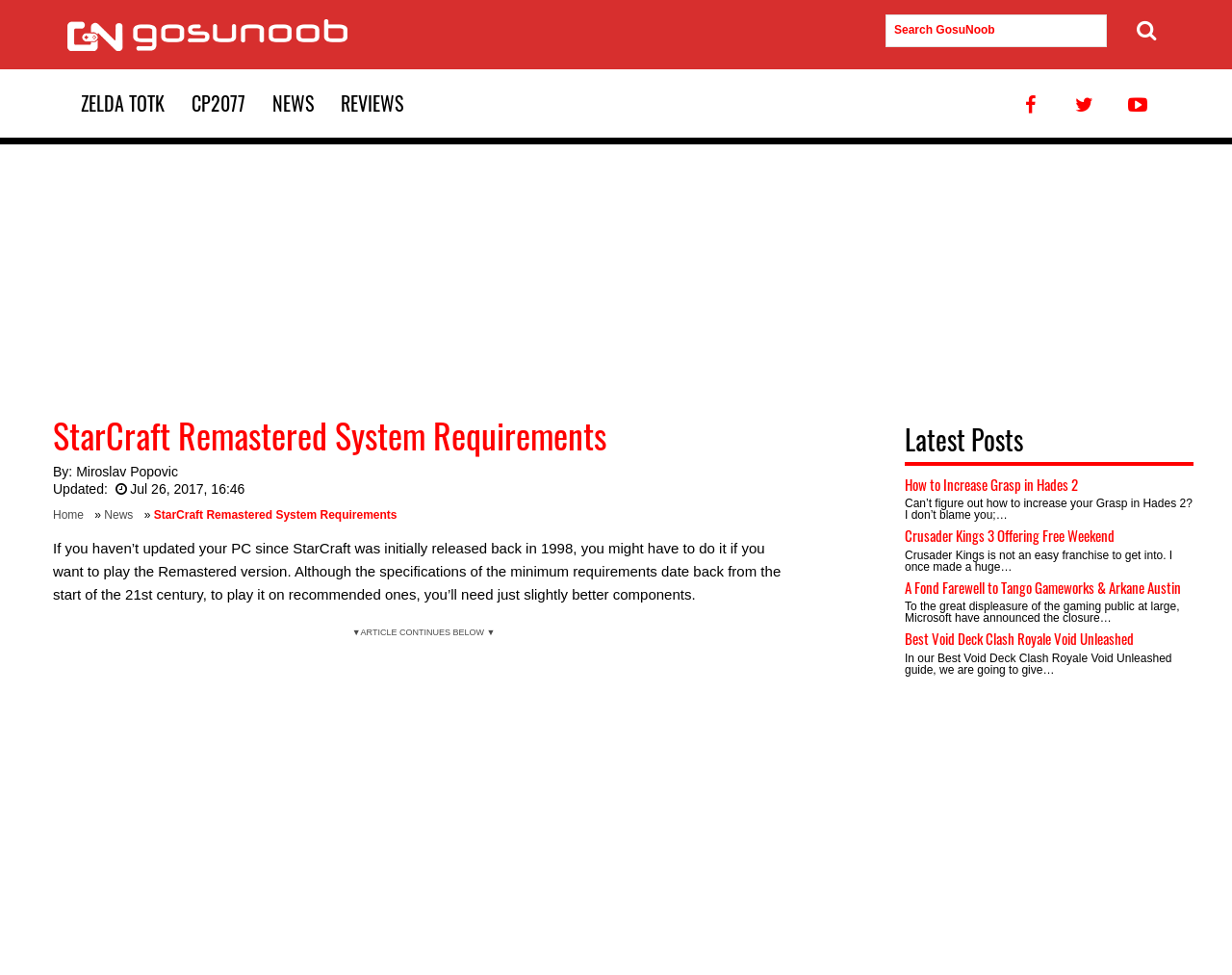Please locate the bounding box coordinates for the element that should be clicked to achieve the following instruction: "Check latest news". Ensure the coordinates are given as four float numbers between 0 and 1, i.e., [left, top, right, bottom].

[0.734, 0.436, 0.969, 0.478]